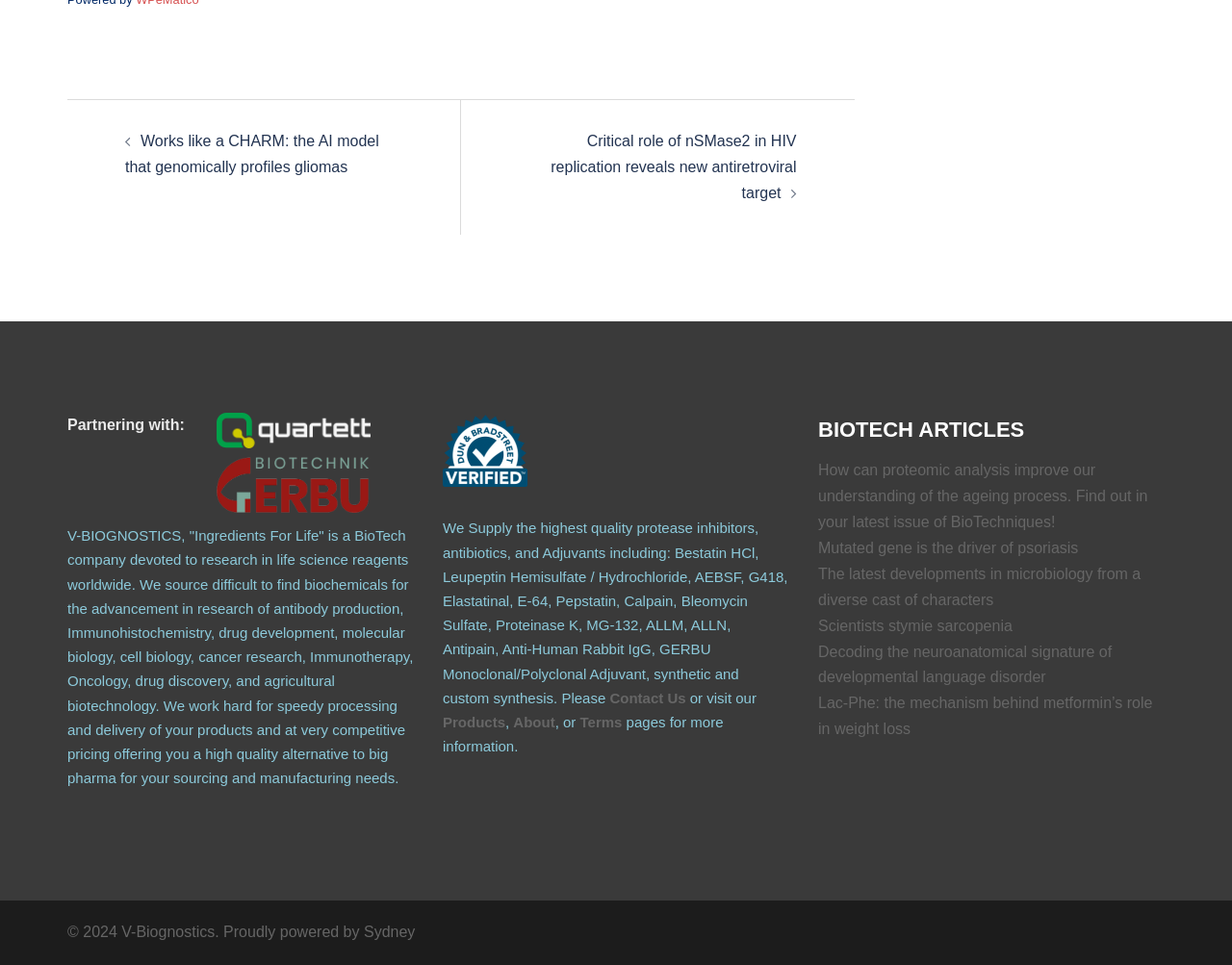Please identify the bounding box coordinates of the element I need to click to follow this instruction: "Click the 'About Us' link".

None